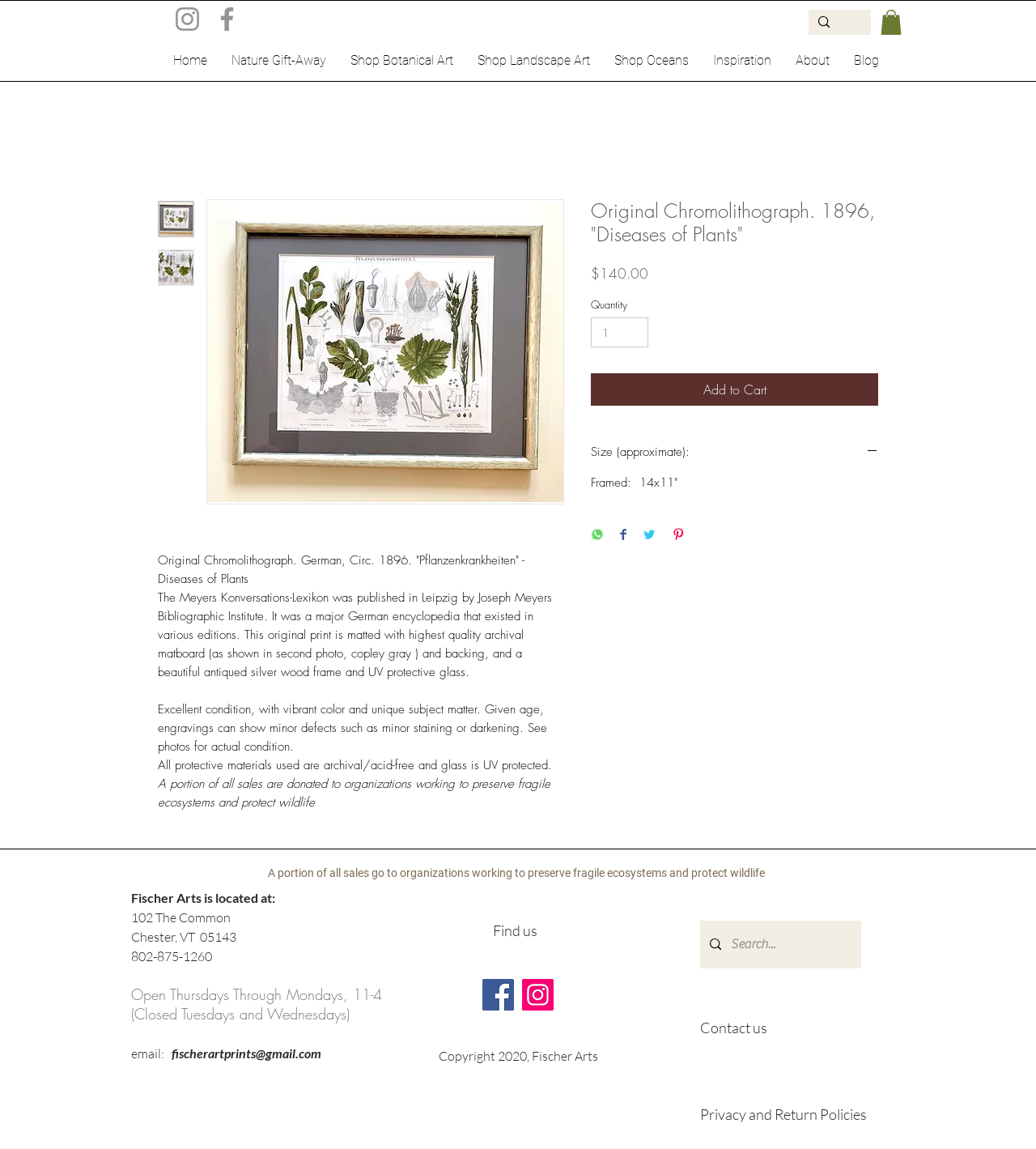Give a succinct answer to this question in a single word or phrase: 
What is the location of Fischer Arts?

Chester, VT